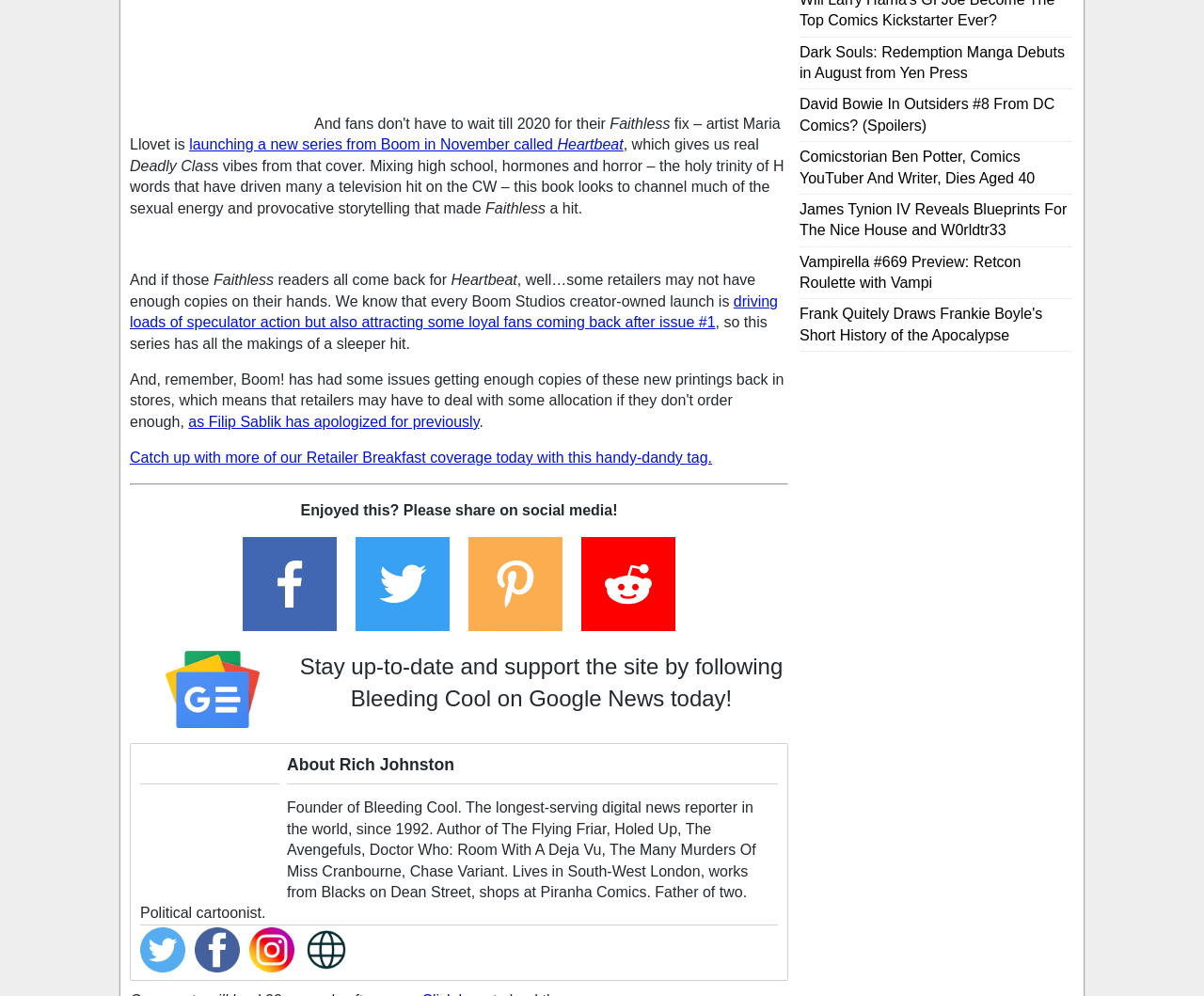Please specify the bounding box coordinates of the clickable region to carry out the following instruction: "Share on facebook". The coordinates should be four float numbers between 0 and 1, in the format [left, top, right, bottom].

[0.202, 0.62, 0.28, 0.636]